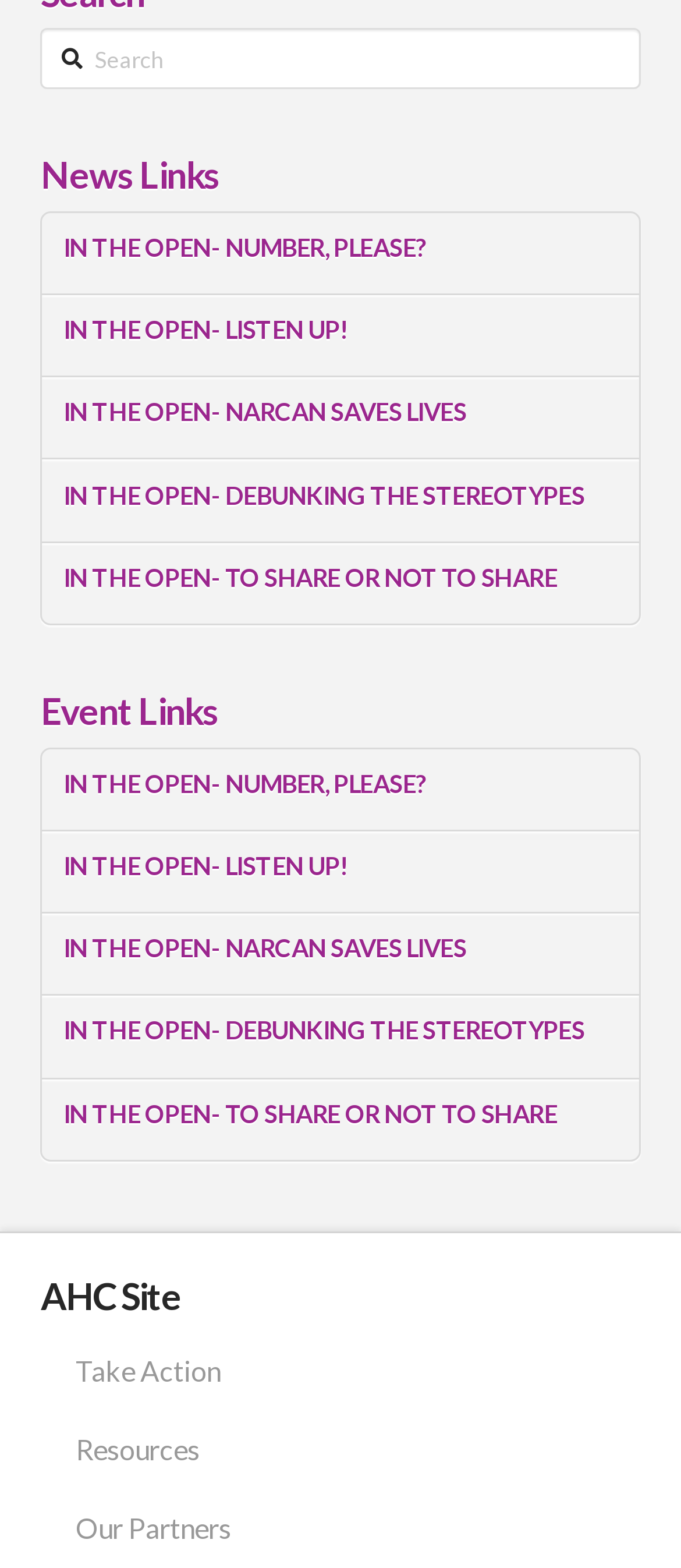Can you pinpoint the bounding box coordinates for the clickable element required for this instruction: "View 'Terms & Conditions'"? The coordinates should be four float numbers between 0 and 1, i.e., [left, top, right, bottom].

None